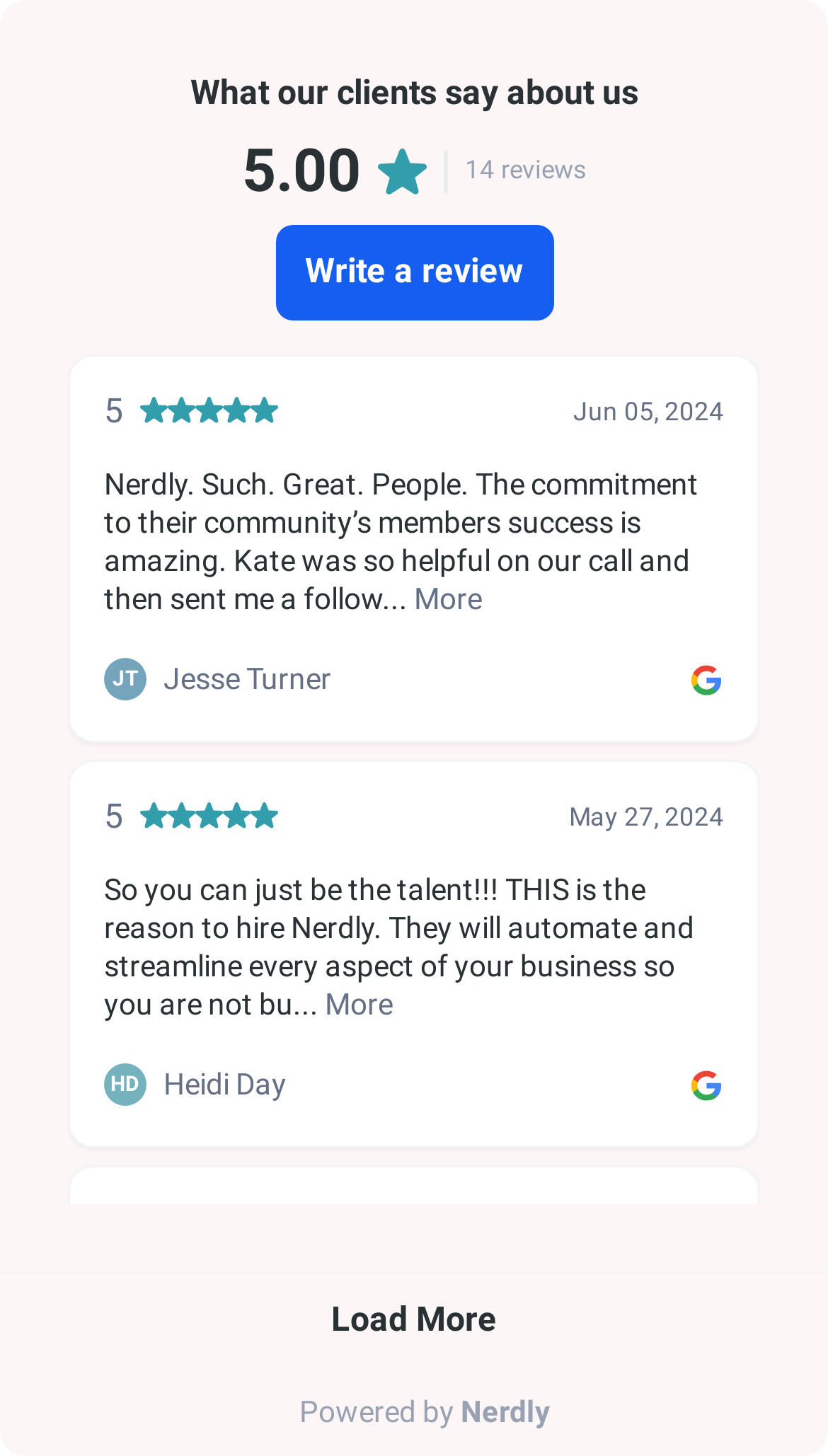Provide your answer to the question using just one word or phrase: How many reviews are there on this page?

14 reviews